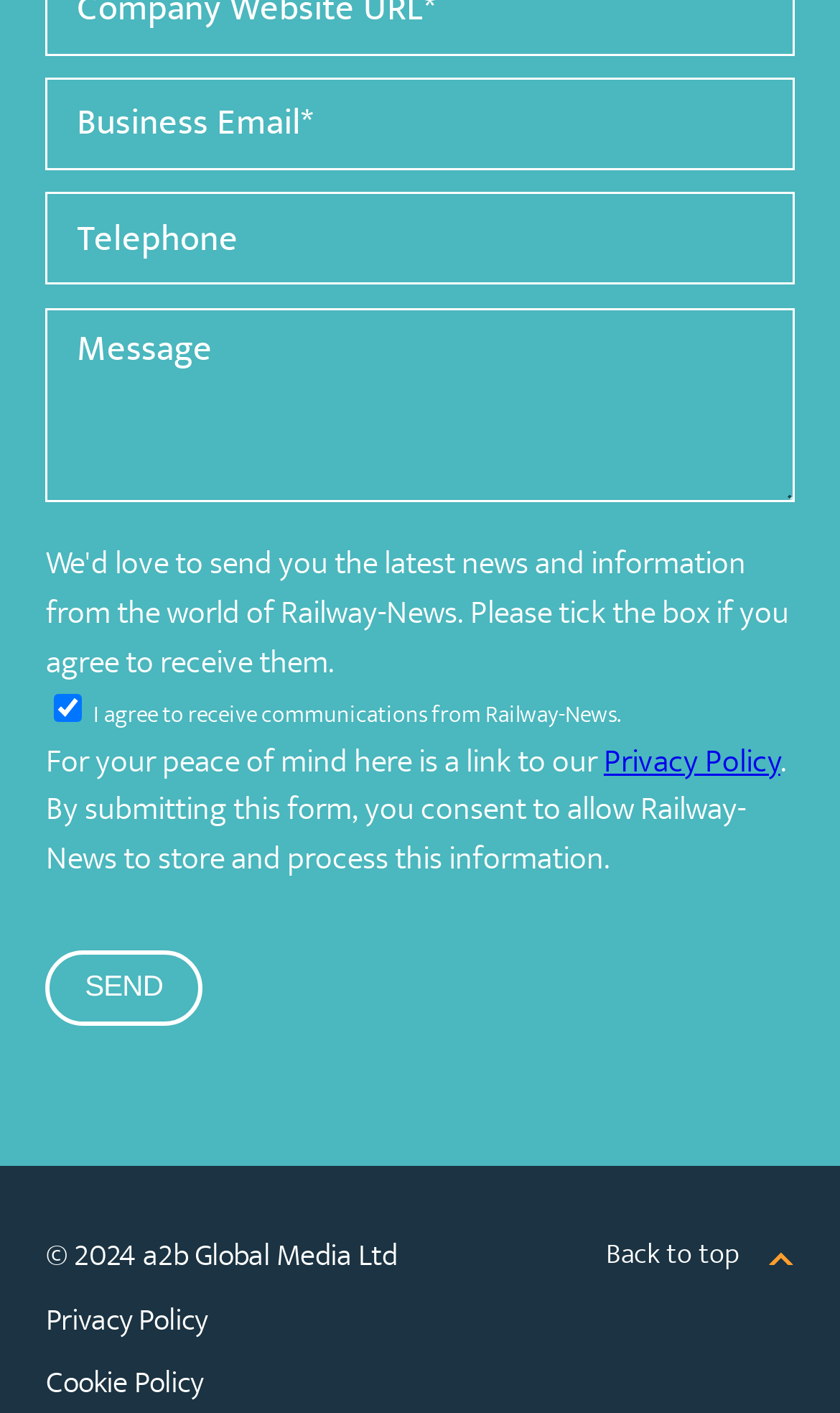Pinpoint the bounding box coordinates of the clickable element needed to complete the instruction: "Type telephone number". The coordinates should be provided as four float numbers between 0 and 1: [left, top, right, bottom].

[0.055, 0.136, 0.945, 0.202]